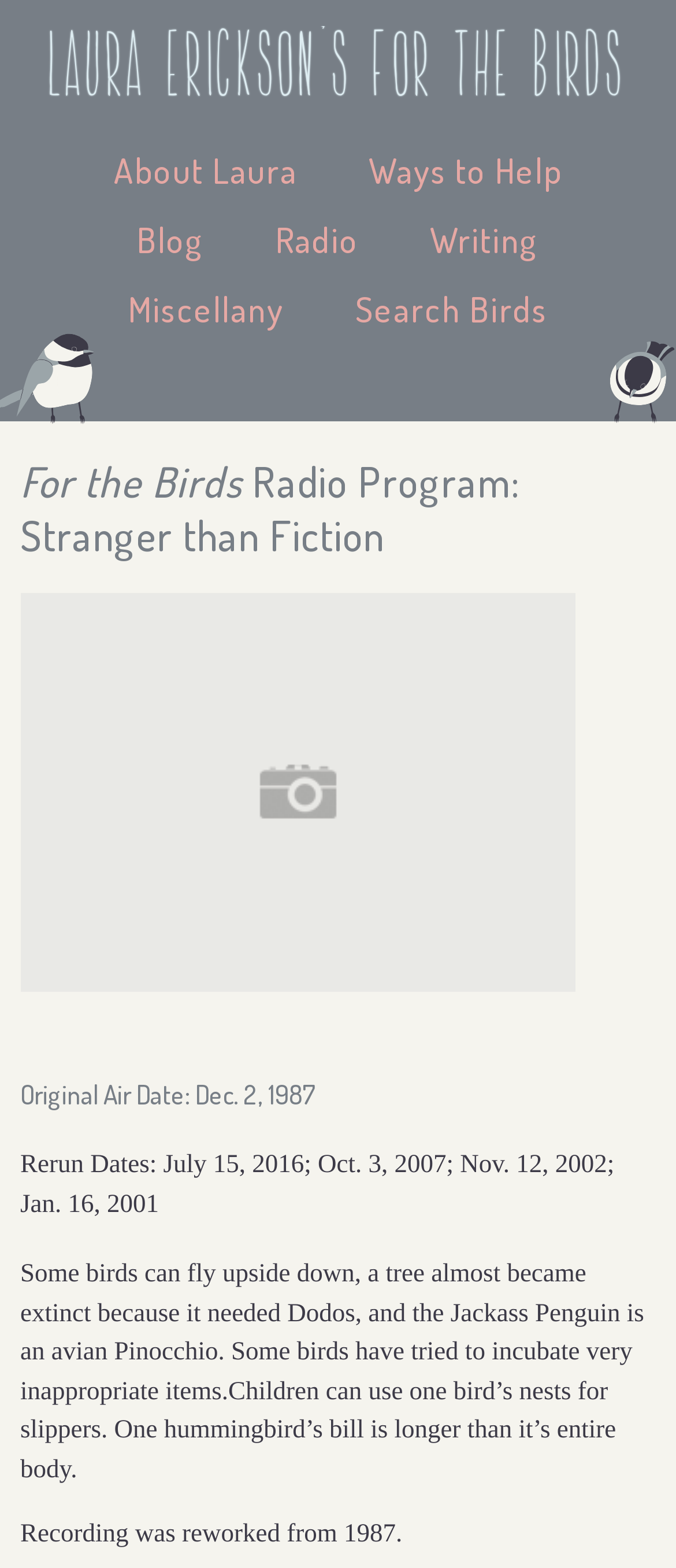Locate and extract the text of the main heading on the webpage.

Laura Erickson's For the Birds